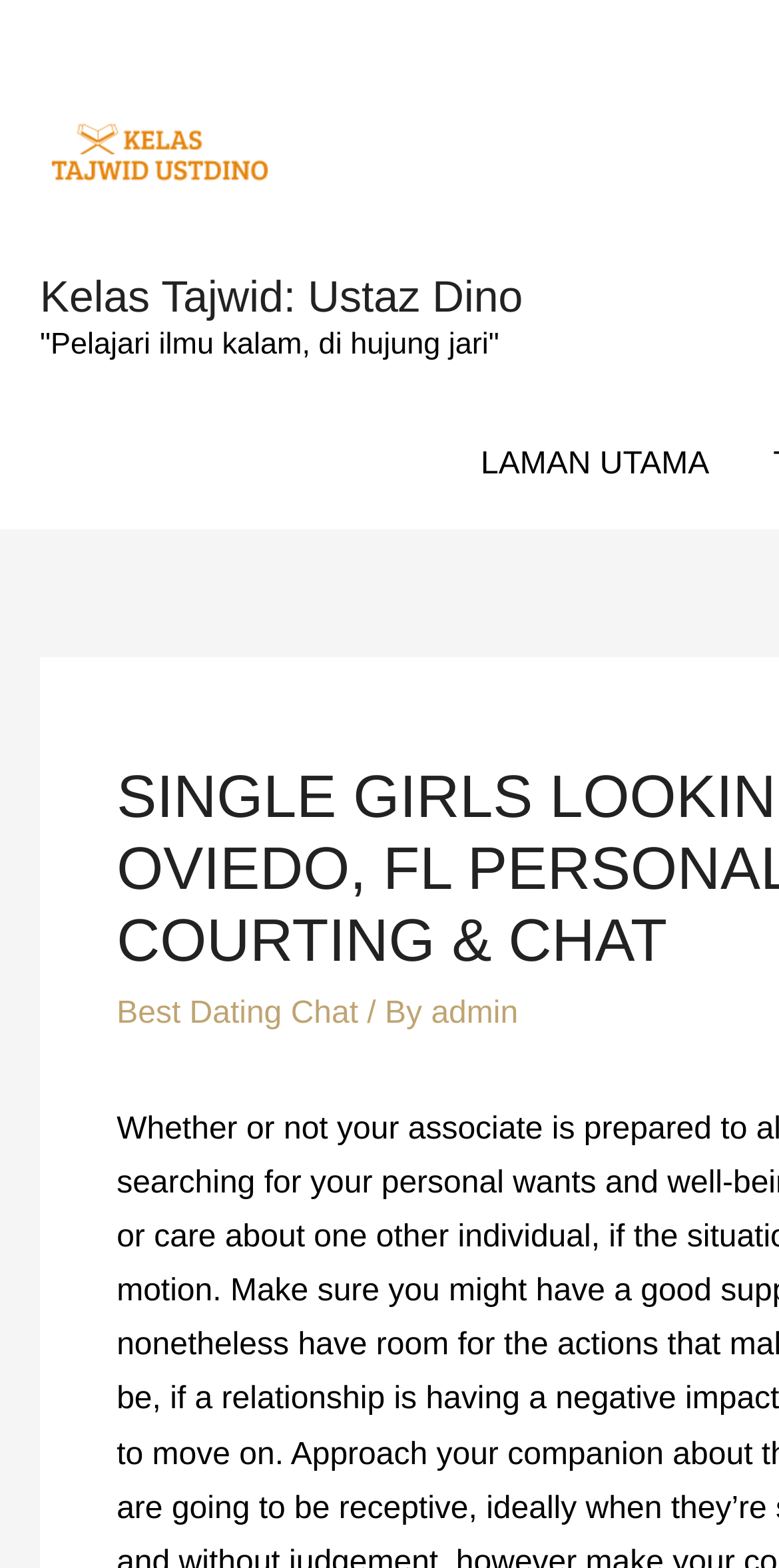What is the position of the image relative to the link 'Kelas Tajwid: Ustaz Dino'?
Use the image to give a comprehensive and detailed response to the question.

The answer can be found by comparing the y1 and y2 coordinates of the image and the link 'Kelas Tajwid: Ustaz Dino'. The image has a y1 coordinate of 0.02, which is smaller than the y1 coordinate of the link, which is 0.086. Therefore, the image is above the link.